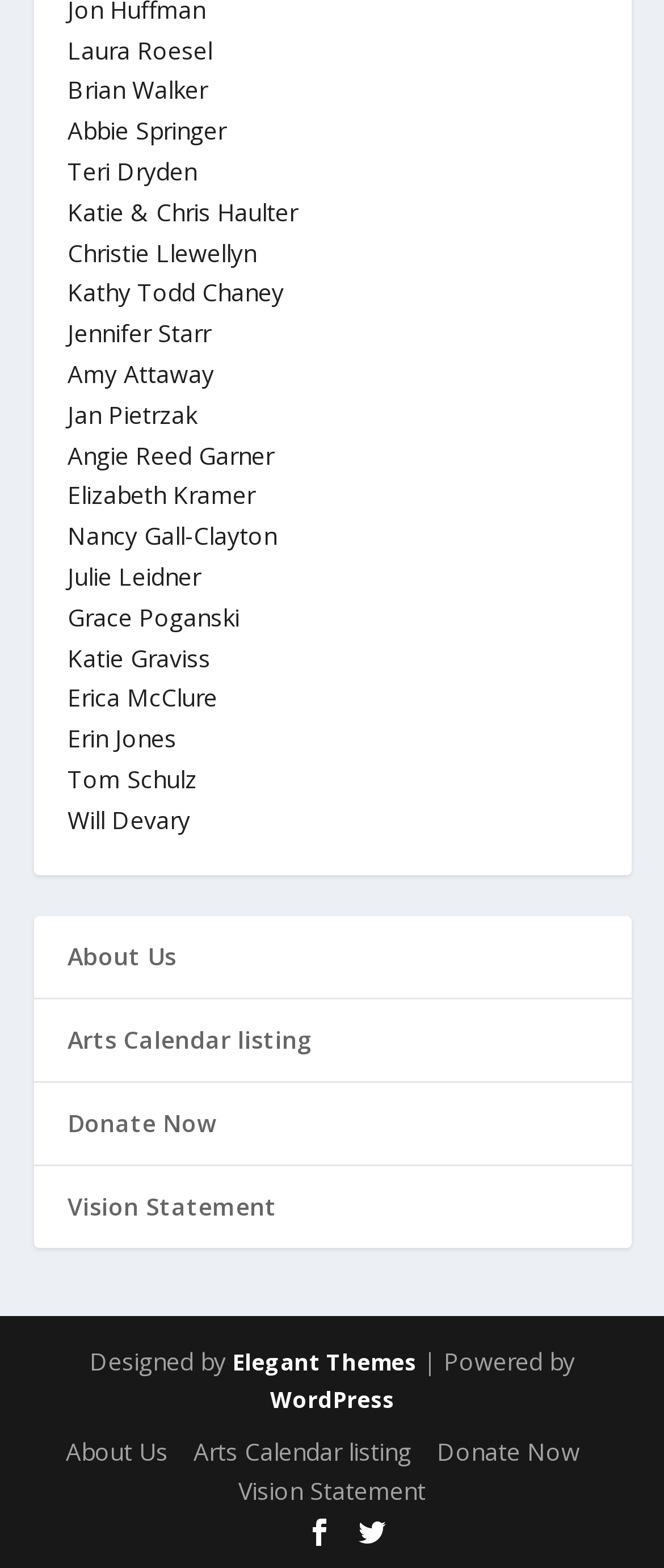Locate the bounding box coordinates of the element's region that should be clicked to carry out the following instruction: "Click on Vision Statement". The coordinates need to be four float numbers between 0 and 1, i.e., [left, top, right, bottom].

[0.101, 0.759, 0.417, 0.78]